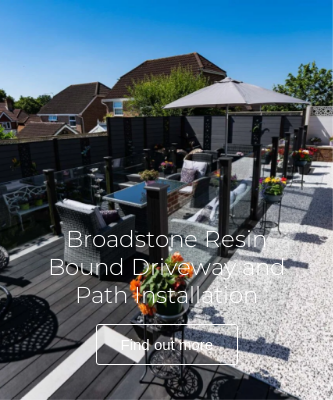Please provide a comprehensive response to the question below by analyzing the image: 
What is the purpose of the gazebo in the image?

The caption states that the gazebo provides shade, creating an inviting atmosphere for relaxation or gatherings, which implies that the primary purpose of the gazebo is to provide shade.